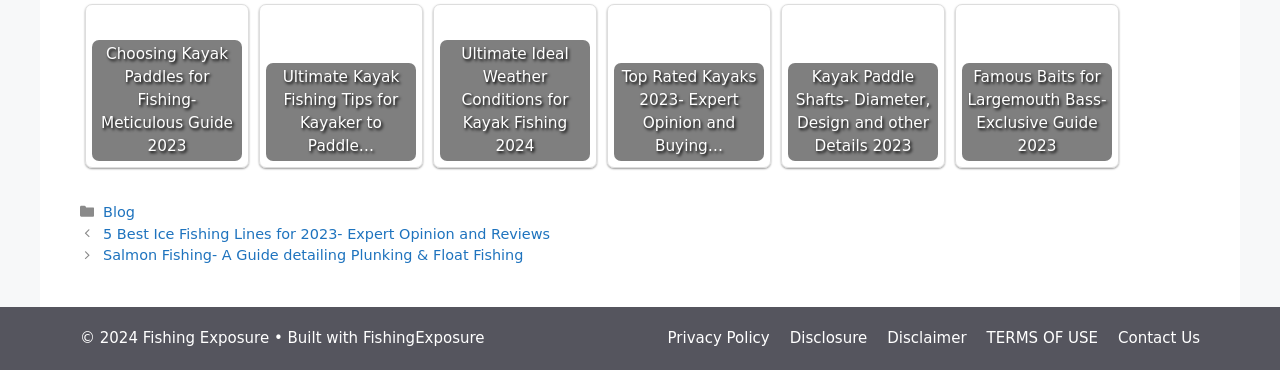Pinpoint the bounding box coordinates of the area that should be clicked to complete the following instruction: "Download PDF". The coordinates must be given as four float numbers between 0 and 1, i.e., [left, top, right, bottom].

None